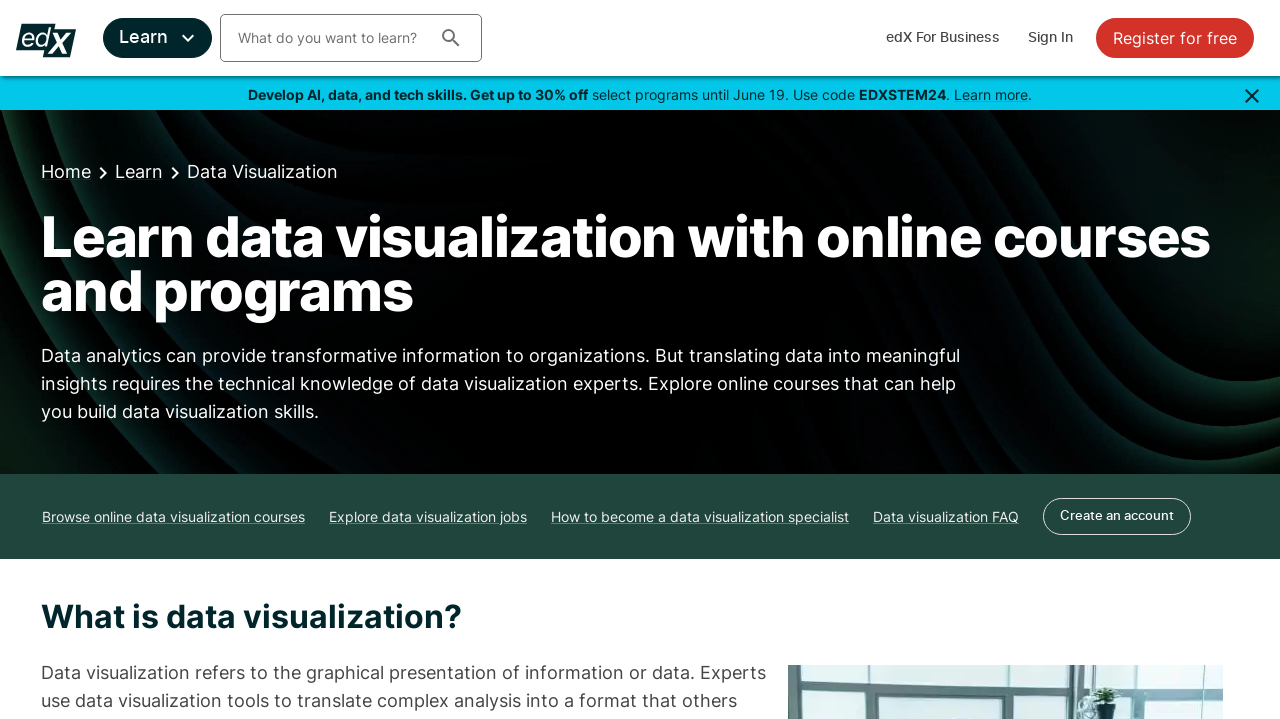Give an in-depth explanation of the webpage layout and content.

The webpage is about online data visualization courses and programs on edX. At the top, there is a banner with the edX logo and a navigation menu. Below the banner, there is a search bar and a button to submit a search query. On the top right, there are links to "edX For Business" and an account navigation menu with options to sign in or register for free.

Below the navigation menu, there is an alert section with a promotional message offering a discount on select programs until June 19. The message includes a code "EDXSTEM24" and a link to learn more.

The main content of the page starts with a heading that reads "Learn data visualization with online courses and programs." Below the heading, there is a paragraph of text that explains the importance of data visualization in organizations and how it can provide meaningful insights.

Following the paragraph, there are four links to explore online data visualization courses, data visualization jobs, how to become a data visualization specialist, and data visualization FAQs. On the bottom right, there is a link to create an account.

The page also has a section with a heading "What is data visualization?" but it does not contain any text or content.